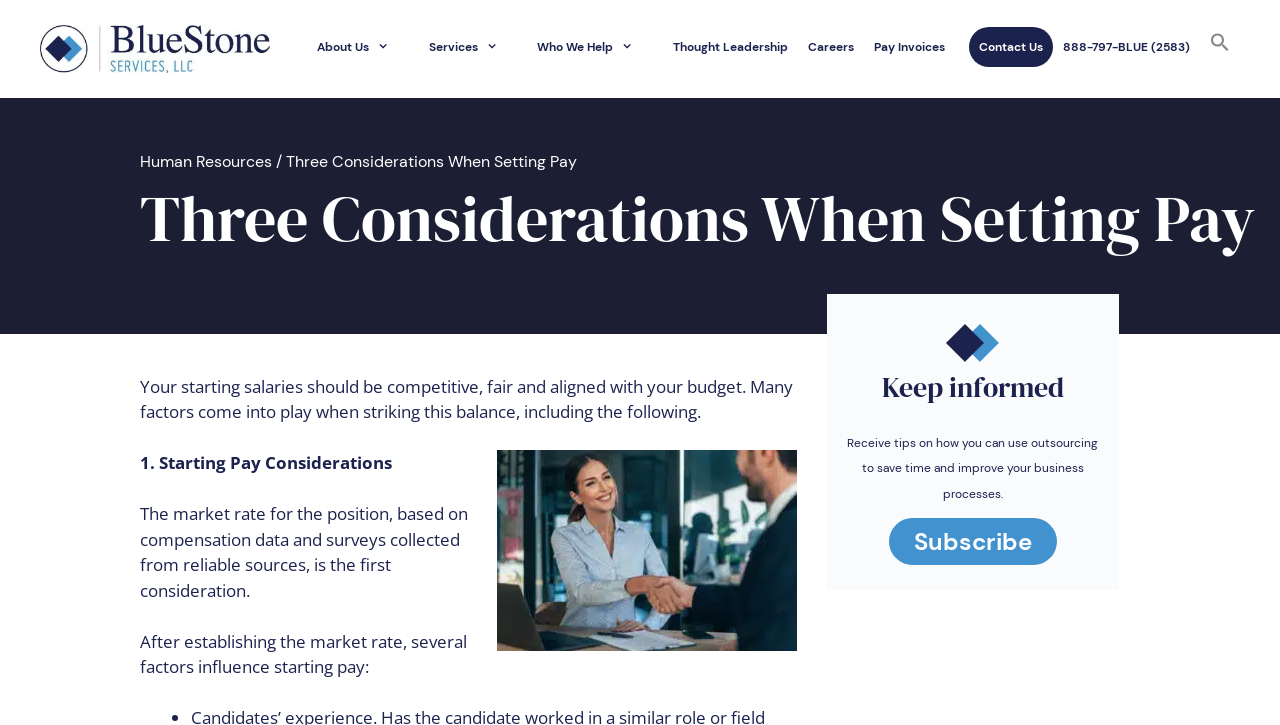Use a single word or phrase to answer the following:
How many navigation links are there?

9